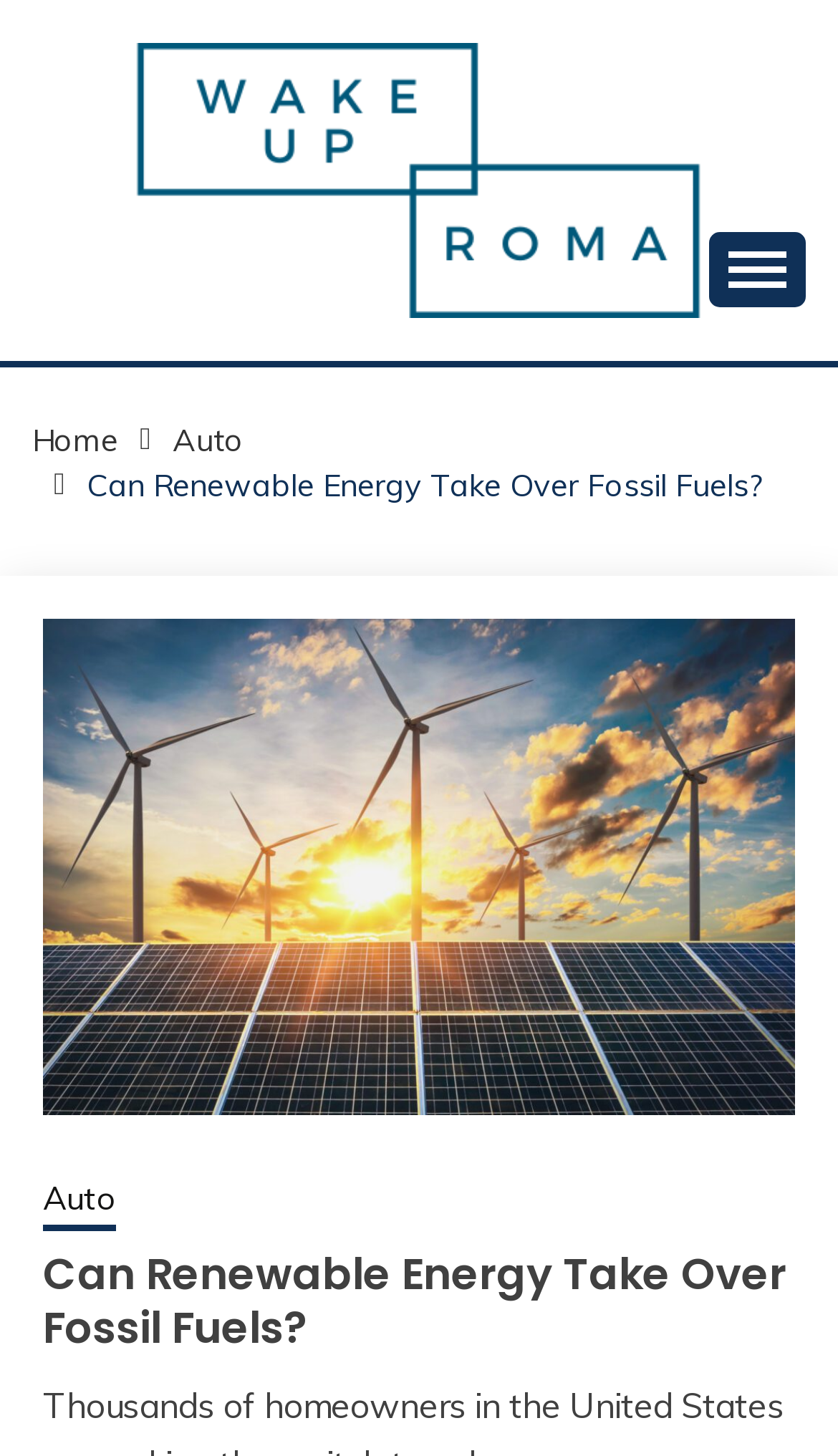Consider the image and give a detailed and elaborate answer to the question: 
How many images are on the webpage?

There are two images on the webpage: one is the logo of 'Wake Up Roma!' at the top, and the other is an image related to the main article, which is located below the breadcrumb navigation.